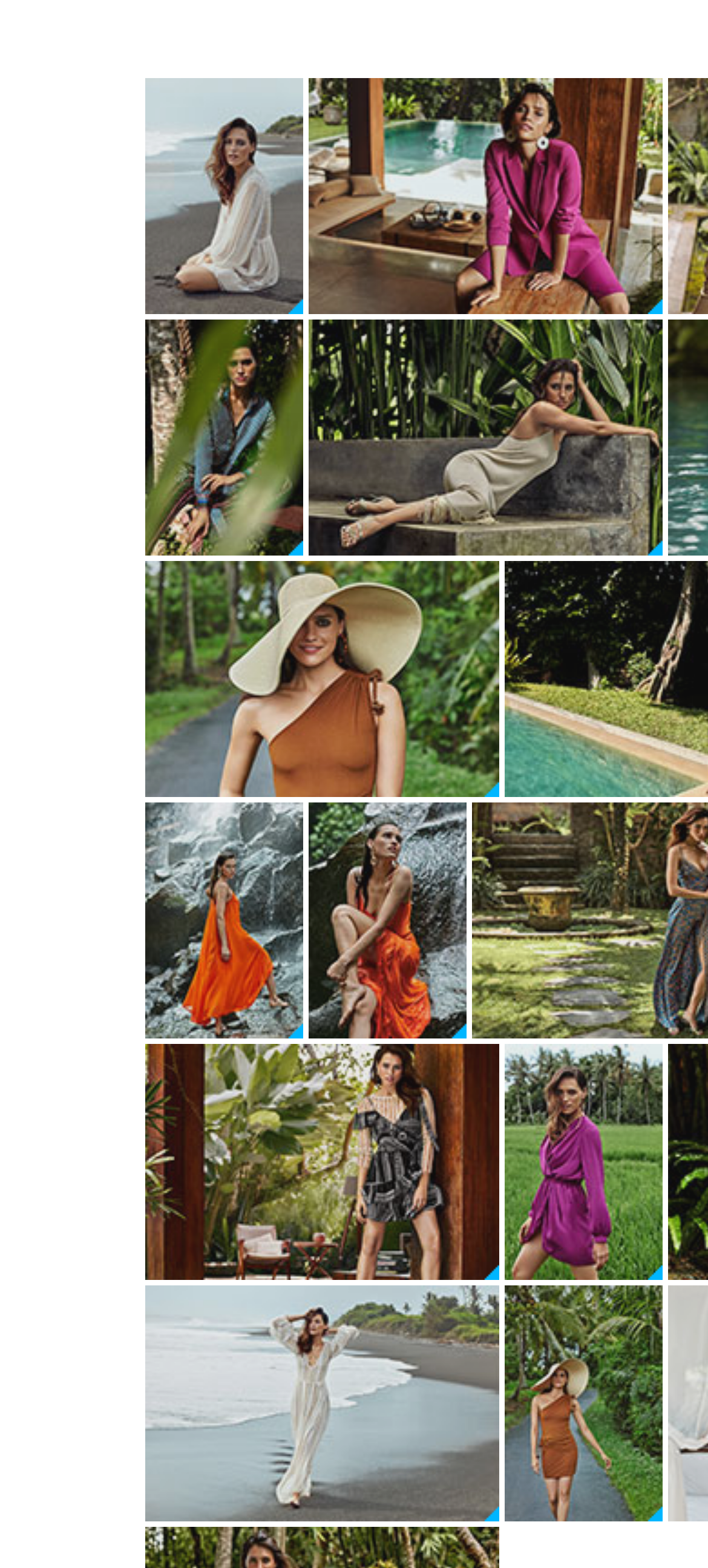Specify the bounding box coordinates of the area to click in order to follow the given instruction: "Download high quality."

[0.205, 0.496, 0.705, 0.512]